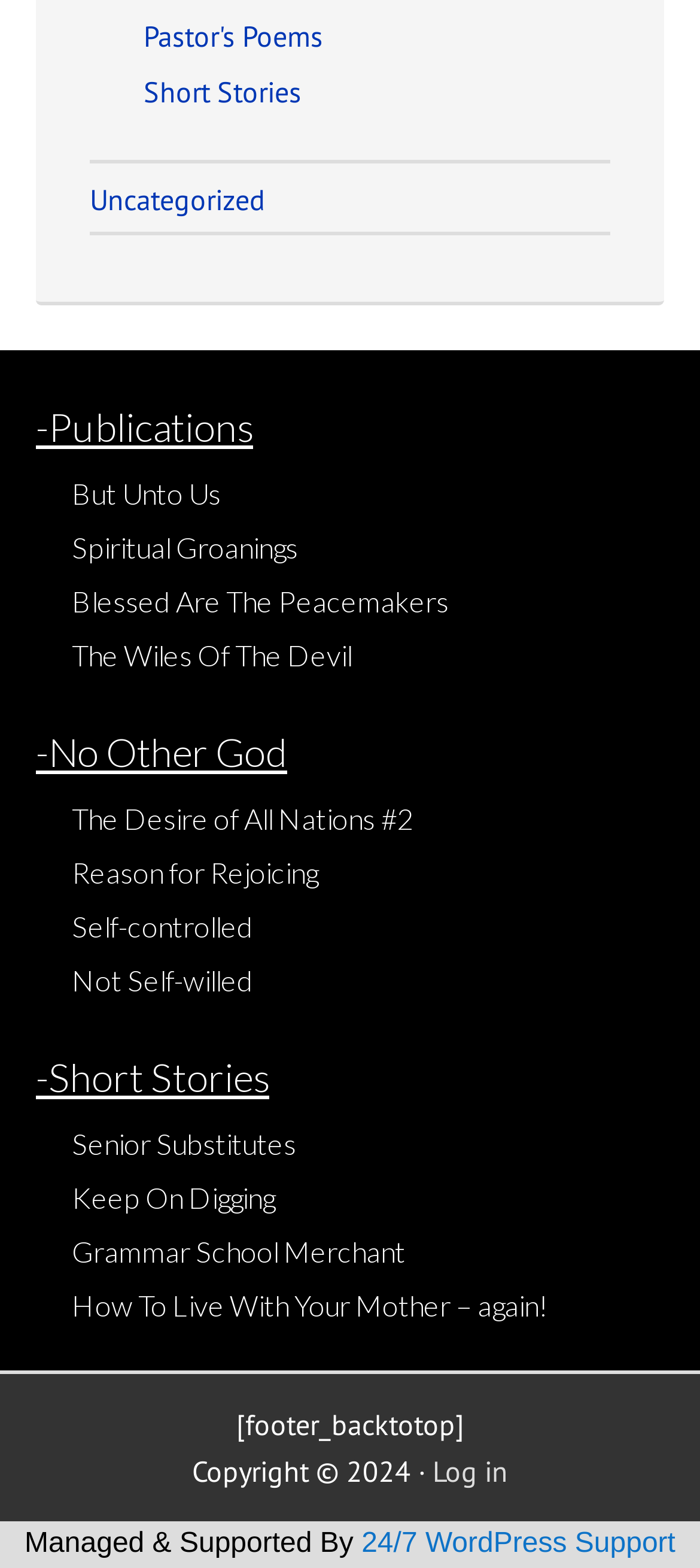What is the purpose of the link 'Log in'?
Please give a detailed and thorough answer to the question, covering all relevant points.

The link 'Log in' is likely used to allow users to log in to the website, possibly to access restricted content or to manage their account.